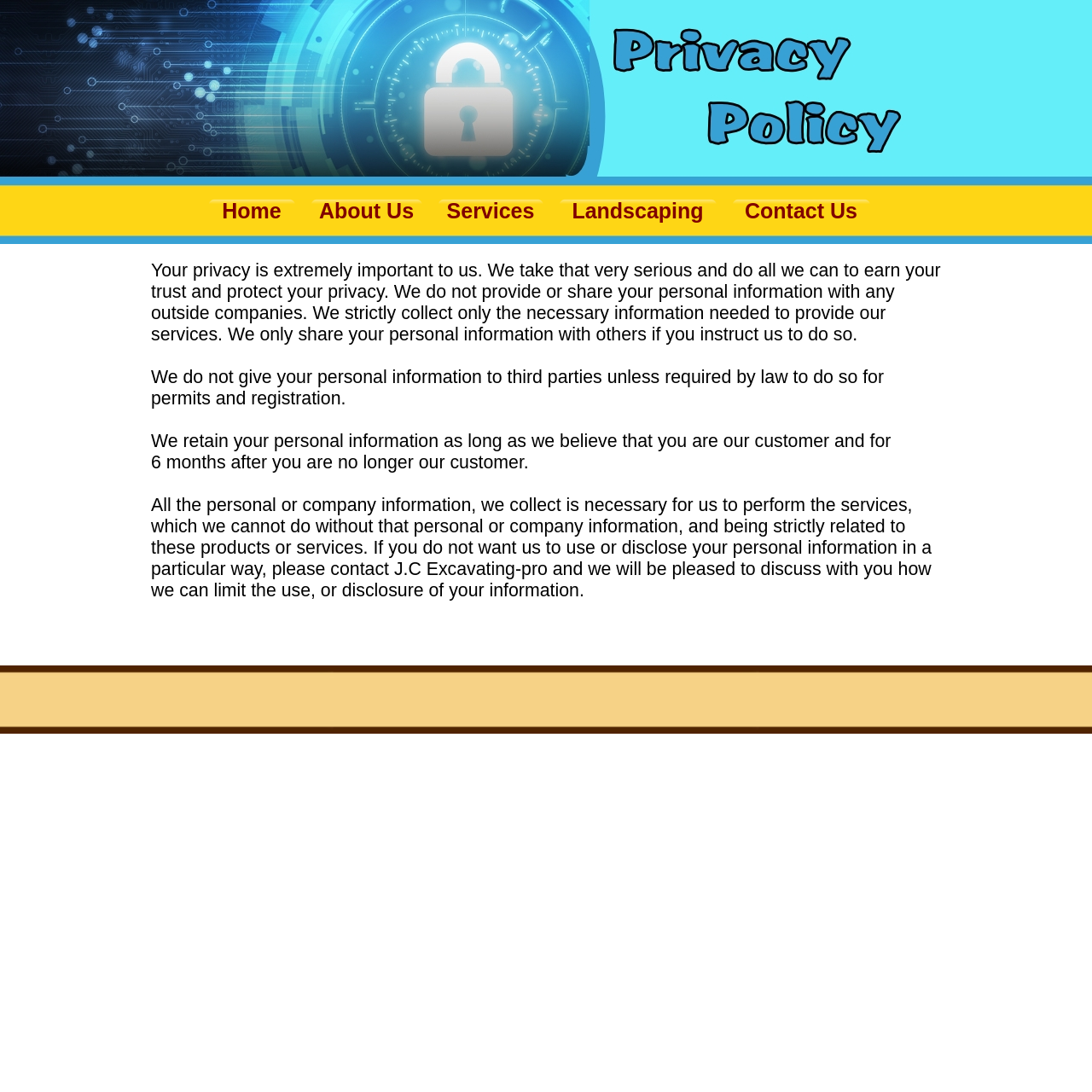By analyzing the image, answer the following question with a detailed response: What services does the company offer?

The company offers landscaping and excavating services, as indicated by the links on the top navigation bar, including 'Landscaping' and 'Services'.